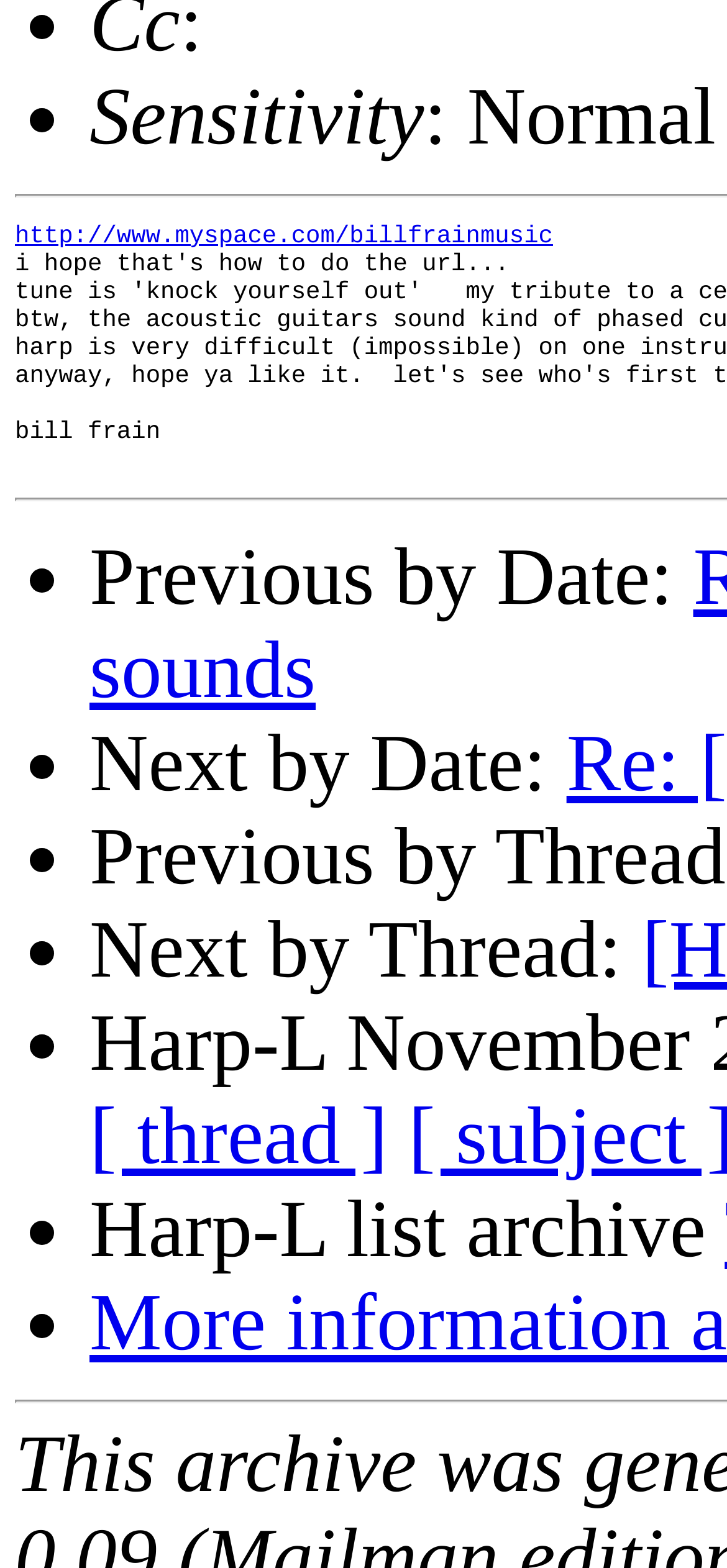Determine the bounding box coordinates of the UI element described below. Use the format (top-left x, top-left y, bottom-right x, bottom-right y) with floating point numbers between 0 and 1: [ thread ]

[0.123, 0.696, 0.533, 0.753]